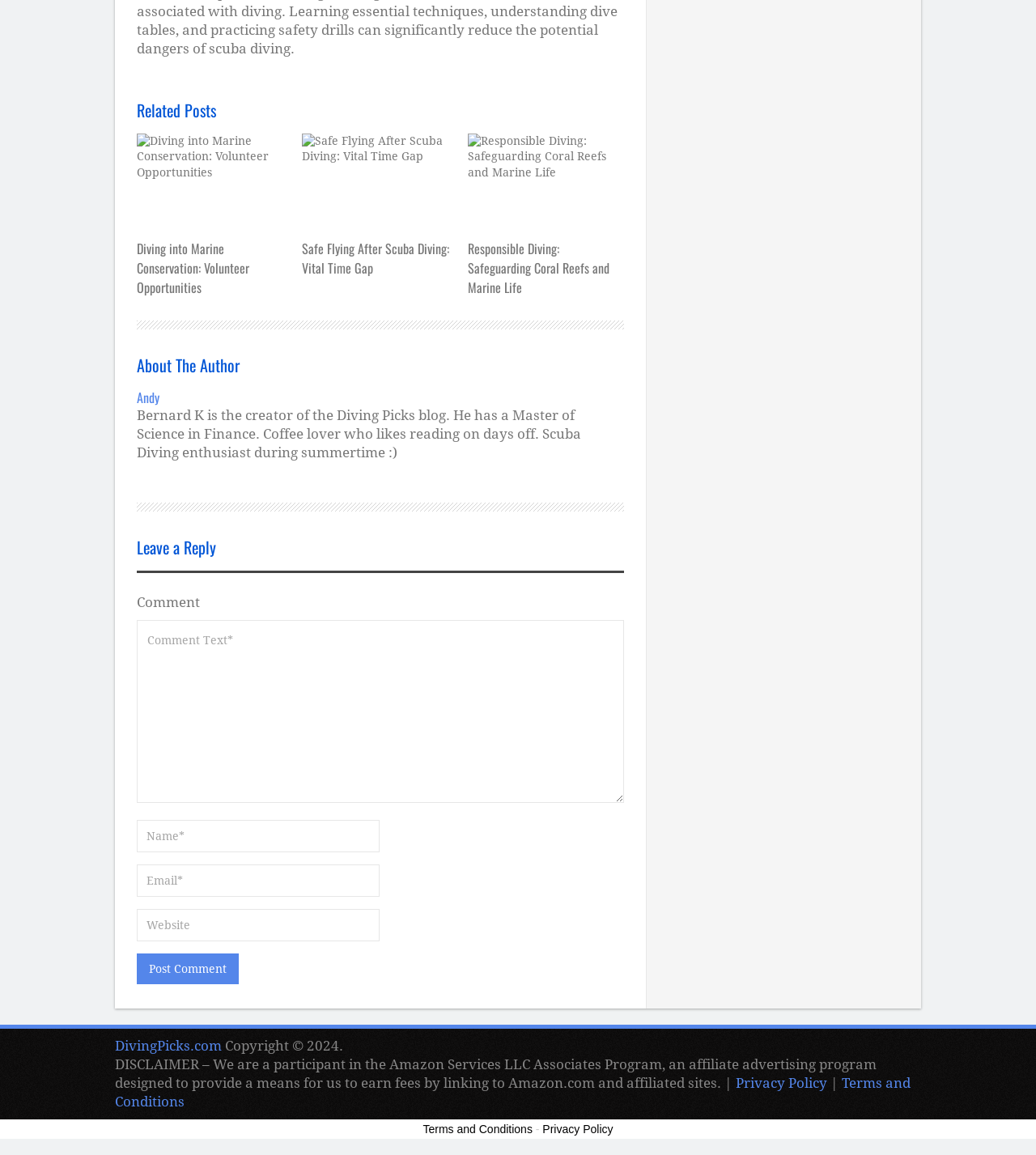Please identify the bounding box coordinates of the area that needs to be clicked to fulfill the following instruction: "Click on the 'Privacy Policy' link."

[0.71, 0.93, 0.798, 0.944]